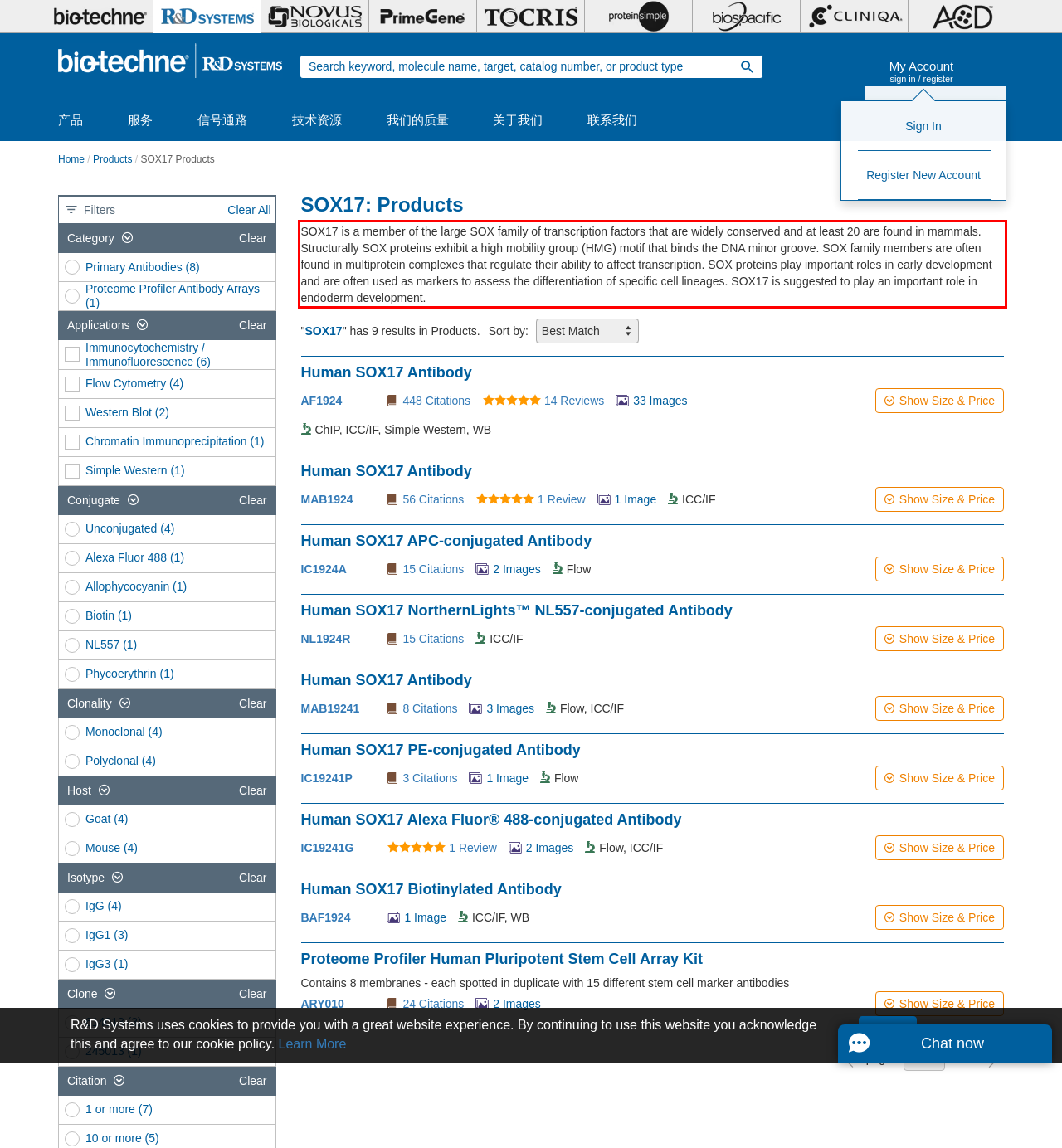You are provided with a screenshot of a webpage that includes a red bounding box. Extract and generate the text content found within the red bounding box.

SOX17 is a member of the large SOX family of transcription factors that are widely conserved and at least 20 are found in mammals. Structurally SOX proteins exhibit a high mobility group (HMG) motif that binds the DNA minor groove. SOX family members are often found in multiprotein complexes that regulate their ability to affect transcription. SOX proteins play important roles in early development and are often used as markers to assess the differentiation of specific cell lineages. SOX17 is suggested to play an important role in endoderm development.